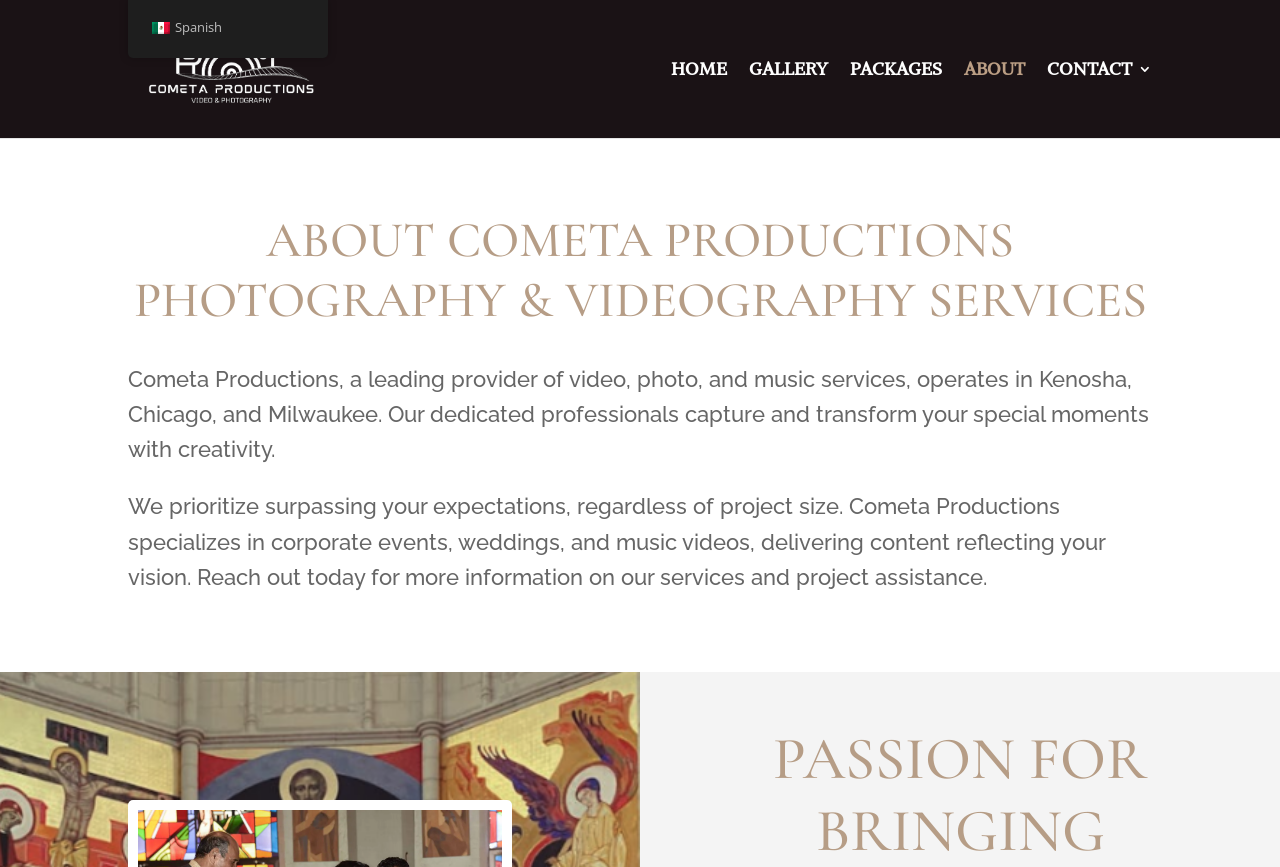Generate a detailed explanation of the webpage's features and information.

The webpage is about Cometa Productions Photography & Videography, a company that provides video, photo, and music services. At the top left, there is a logo image with the company name "Cometa Video & Photography Productions" and a corresponding link. Below the logo, there is a navigation menu with five links: "HOME", "GALLERY", "PACKAGES", "ABOUT", and "CONTACT 3", aligned horizontally across the top of the page.

The main content of the page is divided into two sections. The first section has a heading that reads "ABOUT COMETA PRODUCTIONS PHOTOGRAPHY & VIDEOGRAPHY SERVICES" and is located at the top center of the page. Below the heading, there are two paragraphs of text that describe the company's services and mission. The text explains that Cometa Productions is a leading provider of video, photo, and music services, operating in Kenosha, Chicago, and Milwaukee, and that they prioritize surpassing client expectations.

At the top right, there is a small flag icon with a link to "es_MX Spanish", indicating that the website is available in Spanish. Overall, the webpage has a clean and organized layout, with a focus on showcasing the company's services and mission.